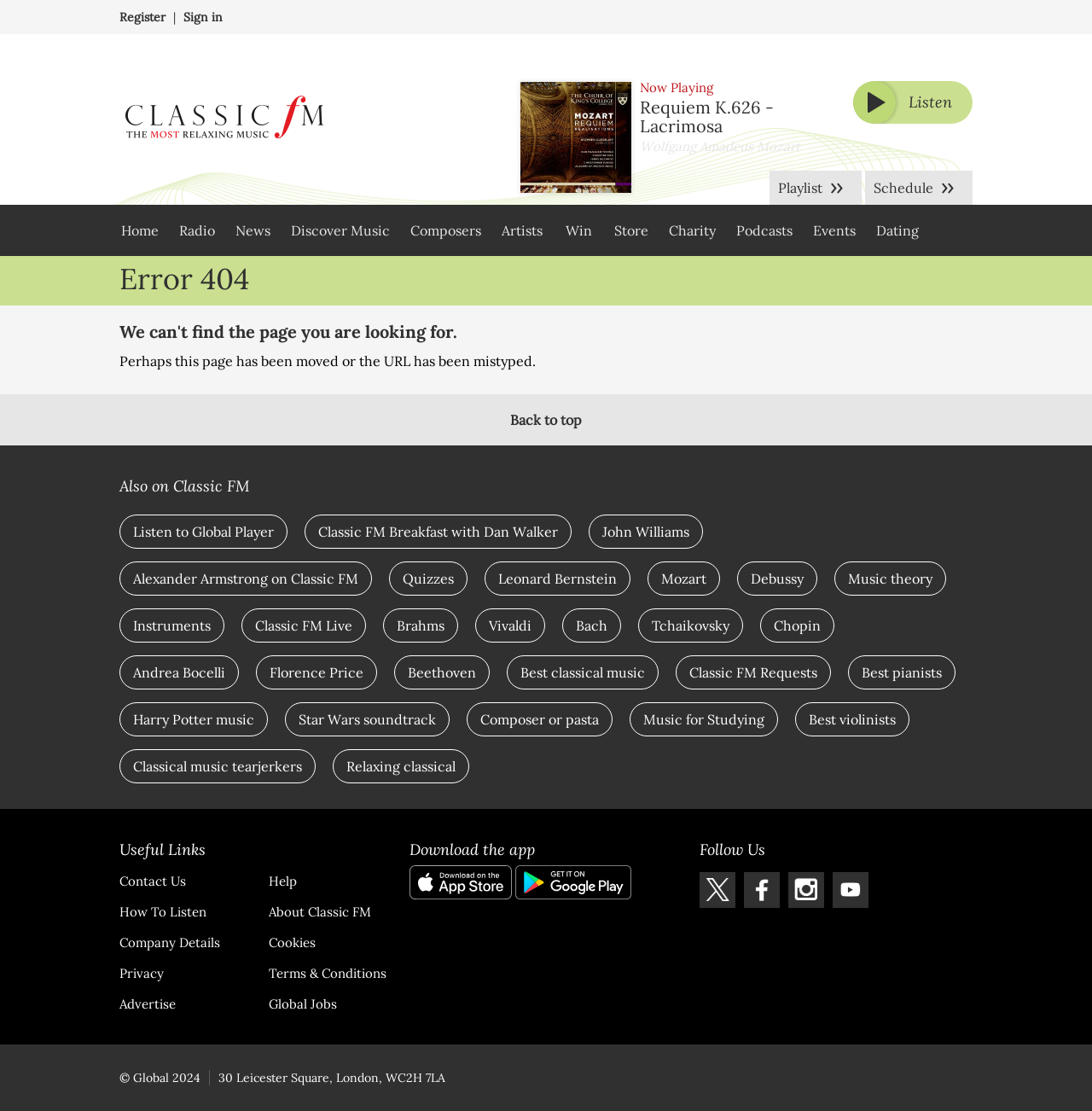Using floating point numbers between 0 and 1, provide the bounding box coordinates in the format (top-left x, top-left y, bottom-right x, bottom-right y). Locate the UI element described here: Classical music tearjerkers

[0.109, 0.693, 0.289, 0.723]